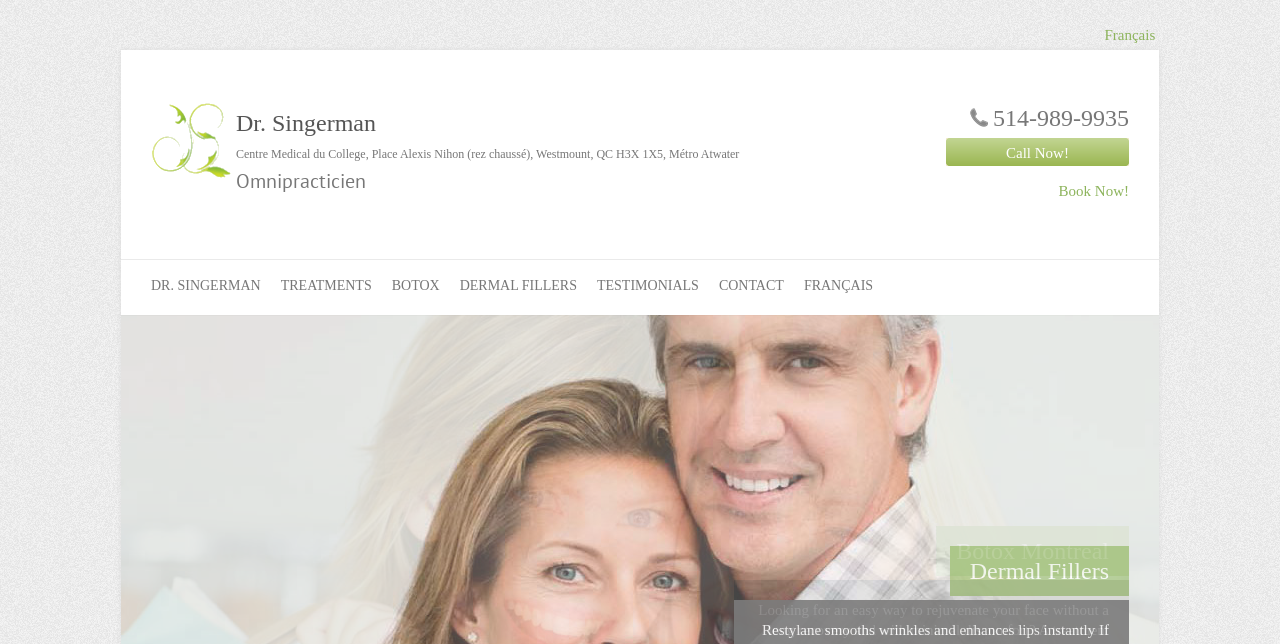Please identify the bounding box coordinates of the element's region that needs to be clicked to fulfill the following instruction: "Click on the 'Post Comment' button". The bounding box coordinates should consist of four float numbers between 0 and 1, i.e., [left, top, right, bottom].

None